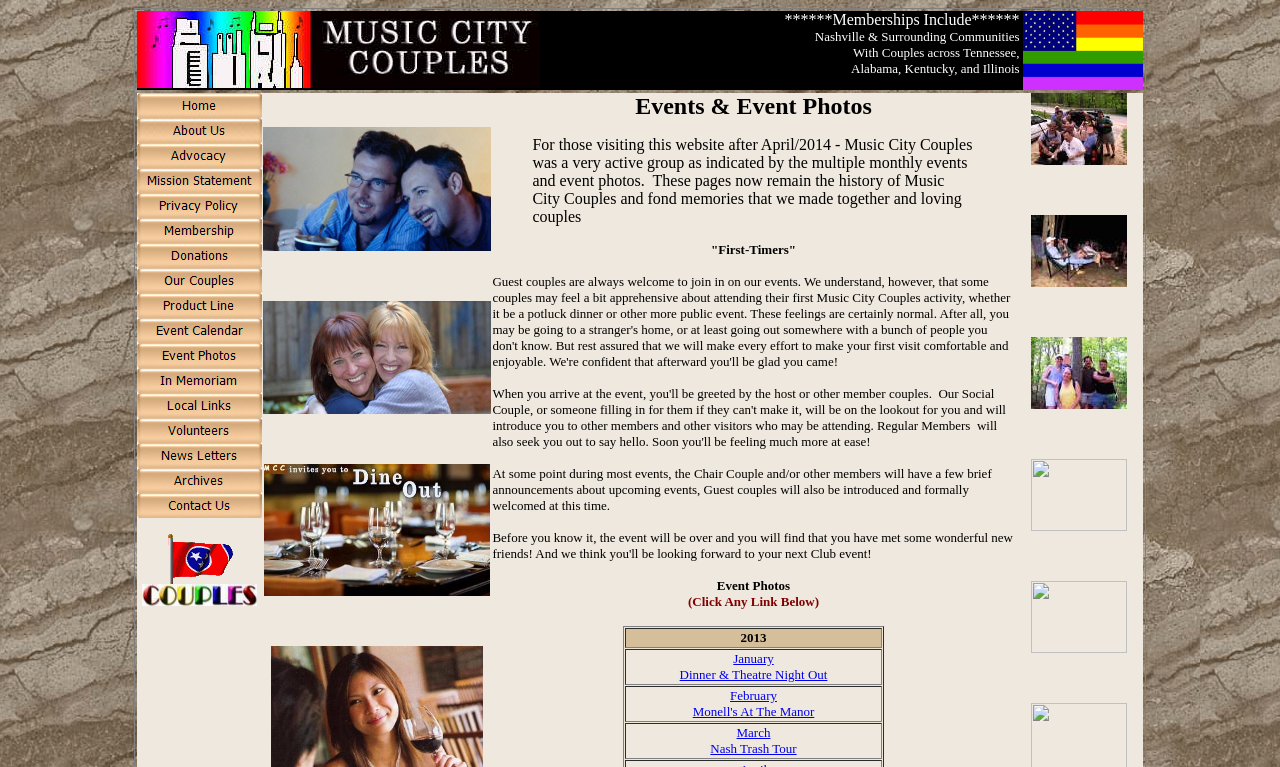What is the purpose of this website?
Provide a thorough and detailed answer to the question.

Based on the meta description, this website is created to provide a platform for Gay & Lesbian couples in Nashville, Tennessee, and surrounding communities to strengthen their relationships.